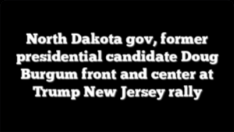Using a single word or phrase, answer the following question: 
Where was the Trump rally held?

New Jersey